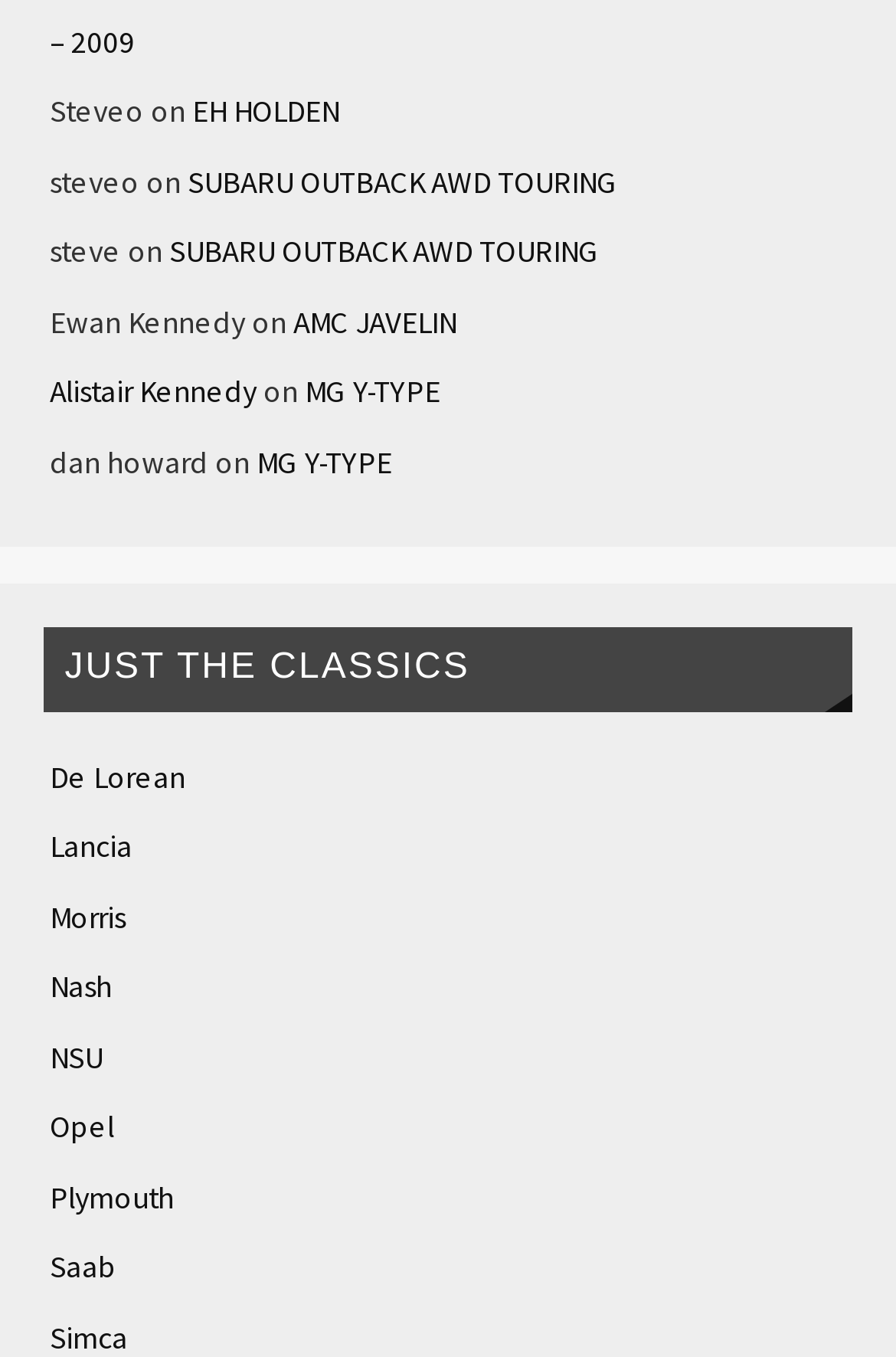Please identify the bounding box coordinates of the area that needs to be clicked to follow this instruction: "visit SUBARU OUTBACK AWD TOURING".

[0.209, 0.12, 0.689, 0.149]